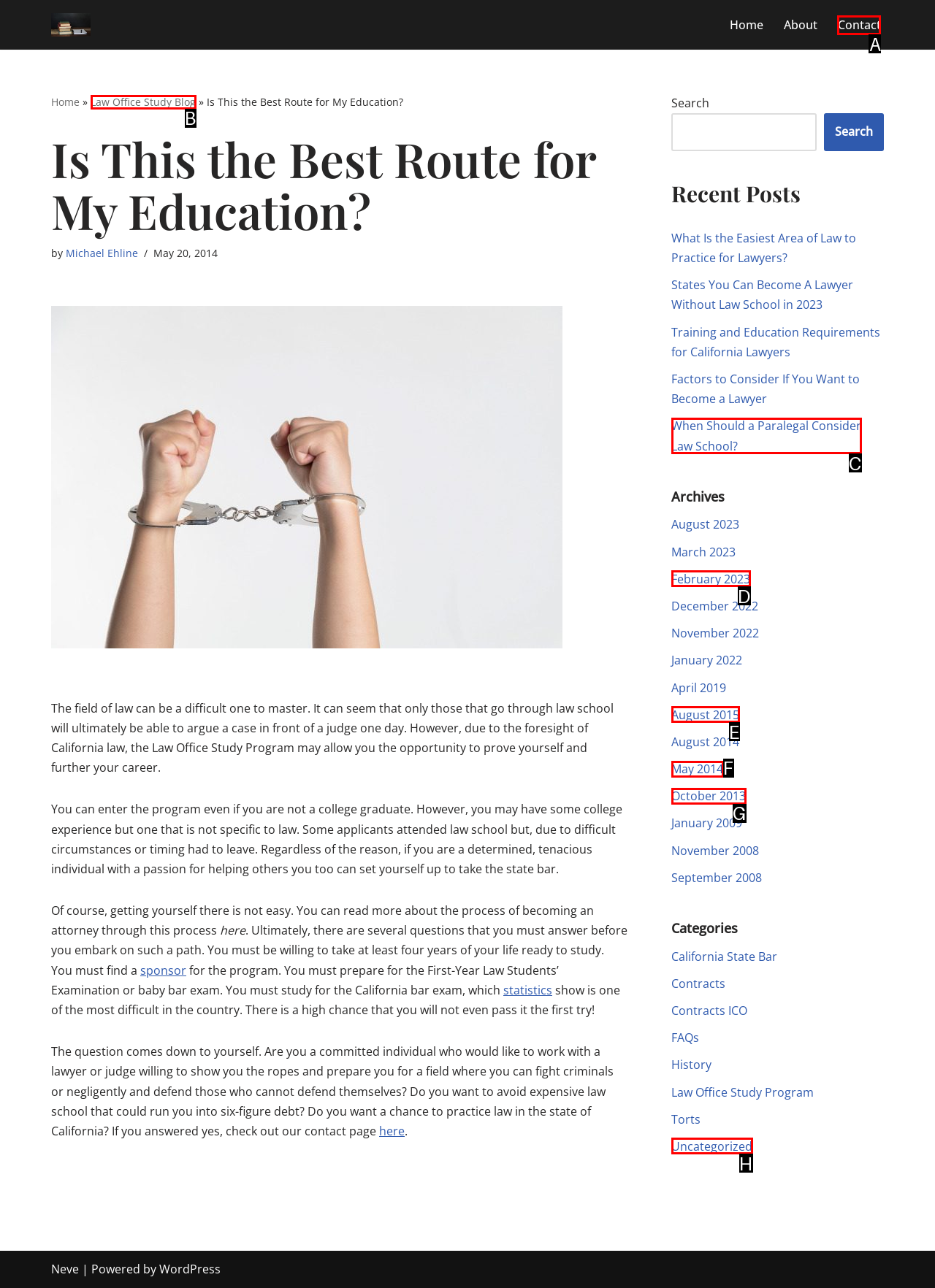Which option should be clicked to execute the following task: Contact the law office? Respond with the letter of the selected option.

A